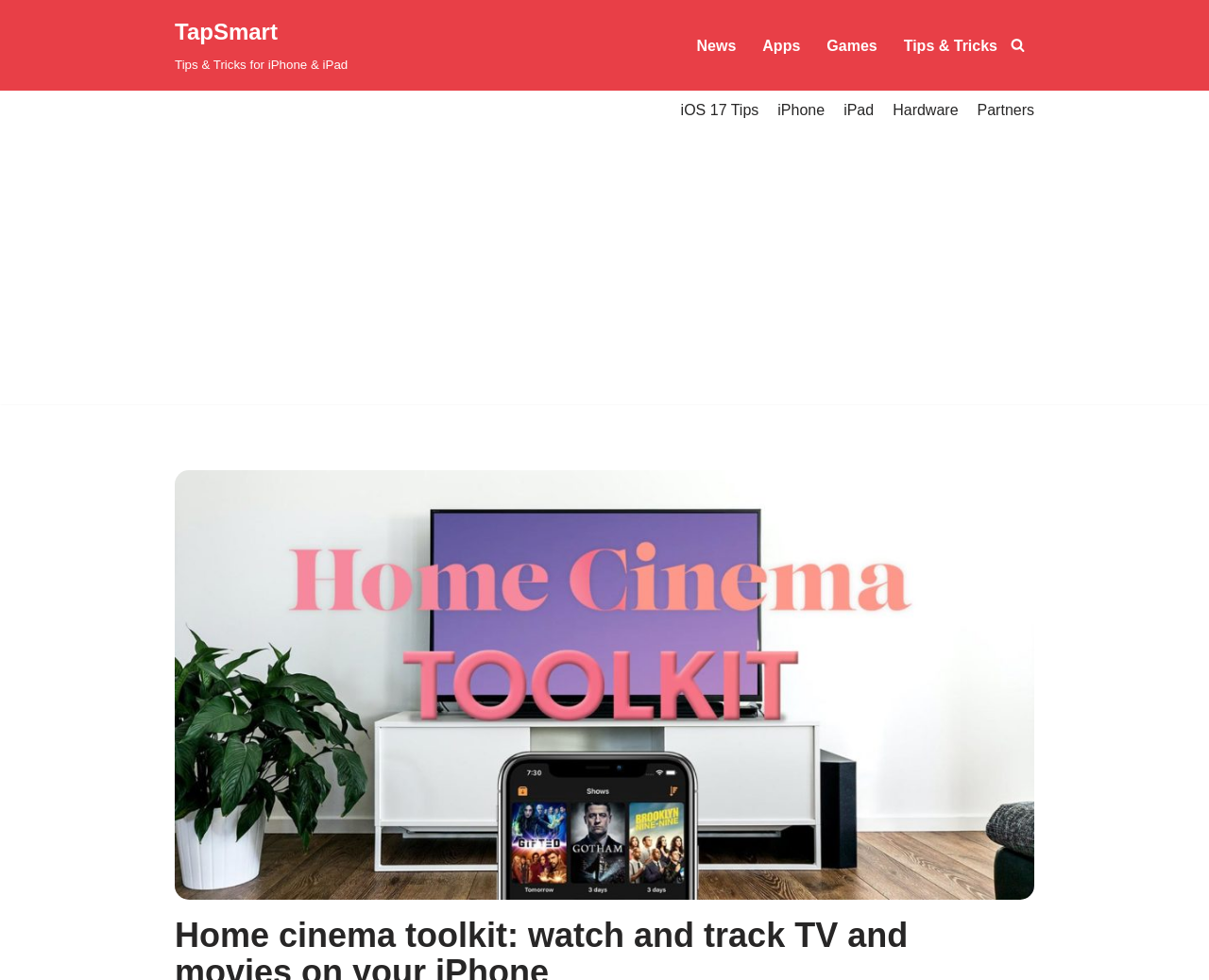Your task is to find and give the main heading text of the webpage.

Home cinema toolkit: watch and track TV and movies on your iPhone